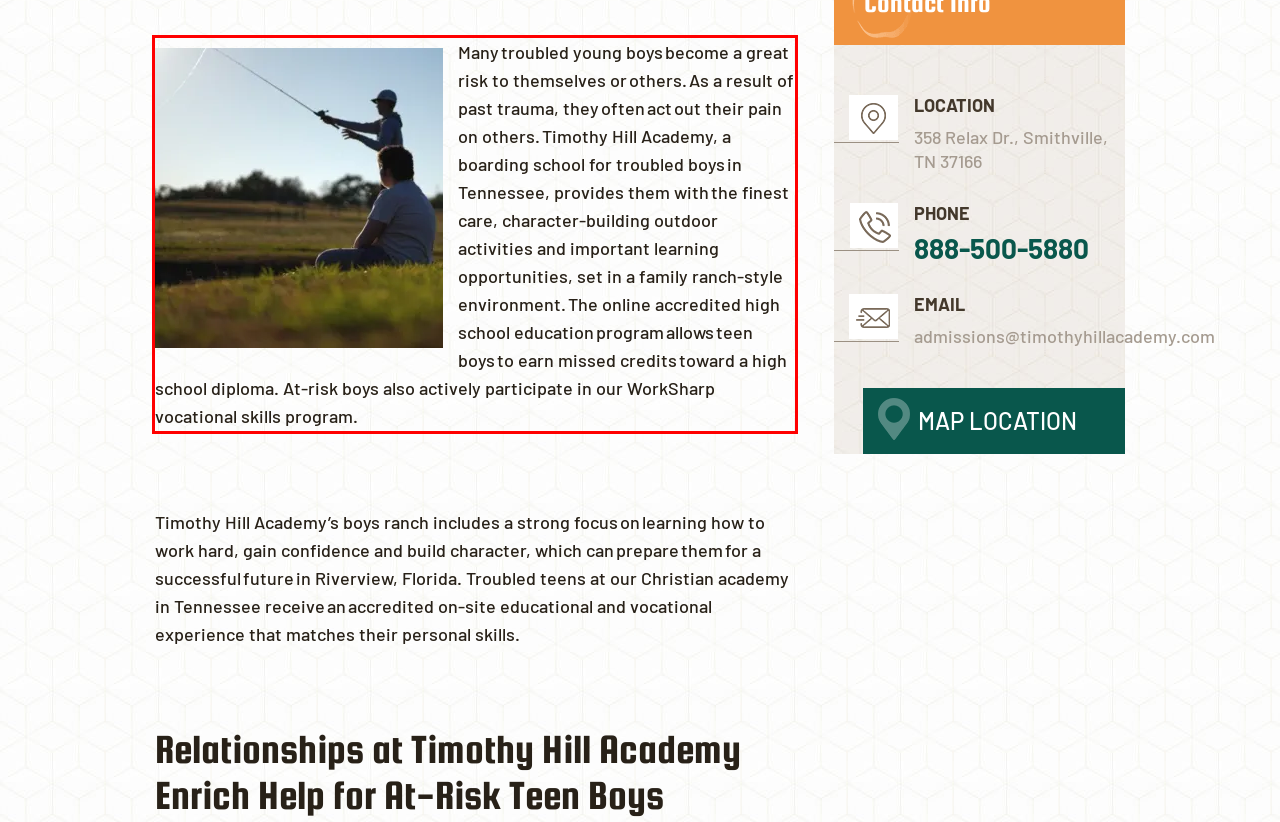Review the webpage screenshot provided, and perform OCR to extract the text from the red bounding box.

Many troubled young boys become a great risk to themselves or others. As a result of past trauma, they often act out their pain on others. Timothy Hill Academy, a boarding school for troubled boys in Tennessee, provides them with the finest care, character-building outdoor activities and important learning opportunities, set in a family ranch-style environment. The online accredited high school education program allows teen boys to earn missed credits toward a high school diploma. At-risk boys also actively participate in our WorkSharp vocational skills program.